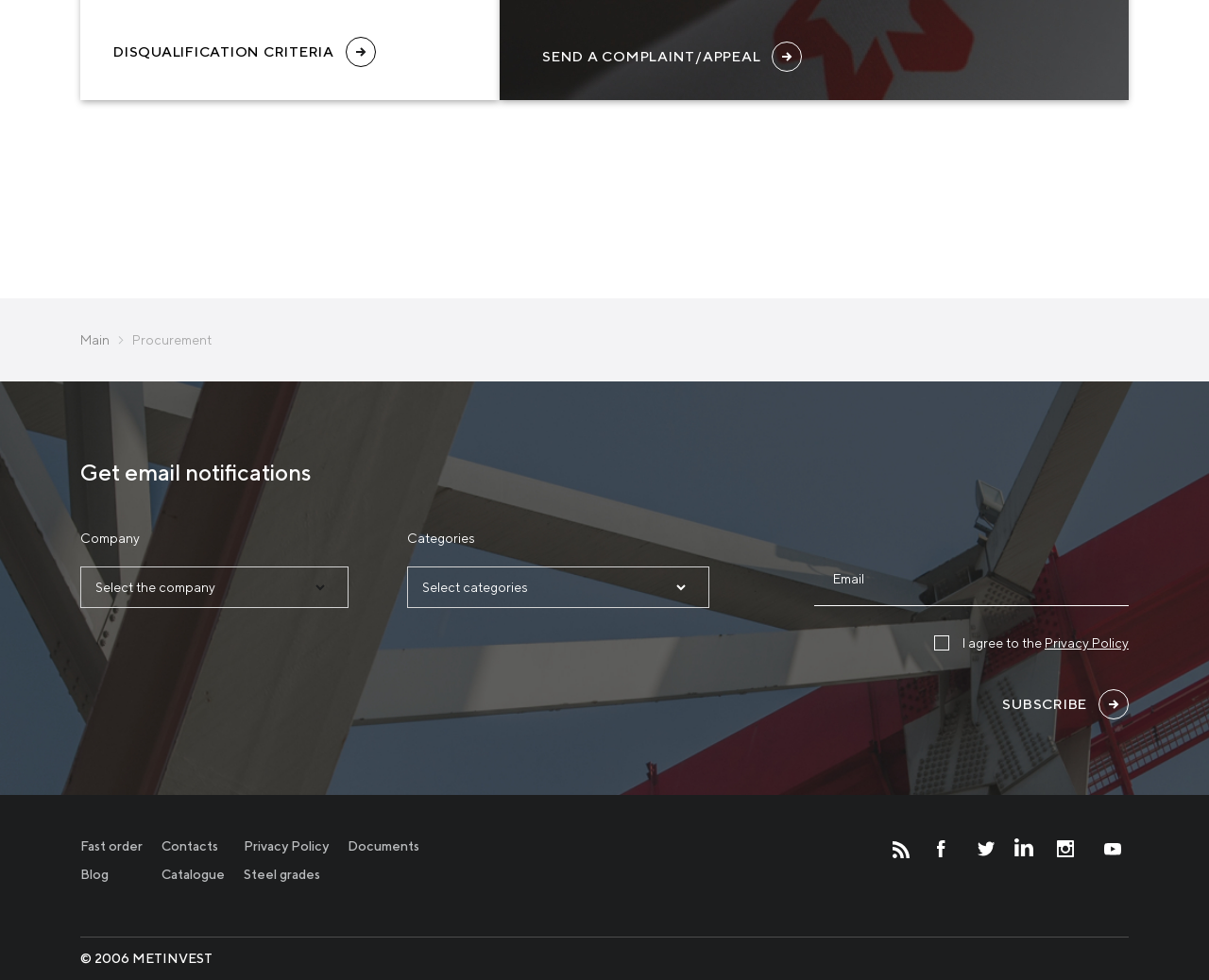Please determine the bounding box coordinates, formatted as (top-left x, top-left y, bottom-right x, bottom-right y), with all values as floating point numbers between 0 and 1. Identify the bounding box of the region described as: Privacy Policy

[0.864, 0.648, 0.934, 0.664]